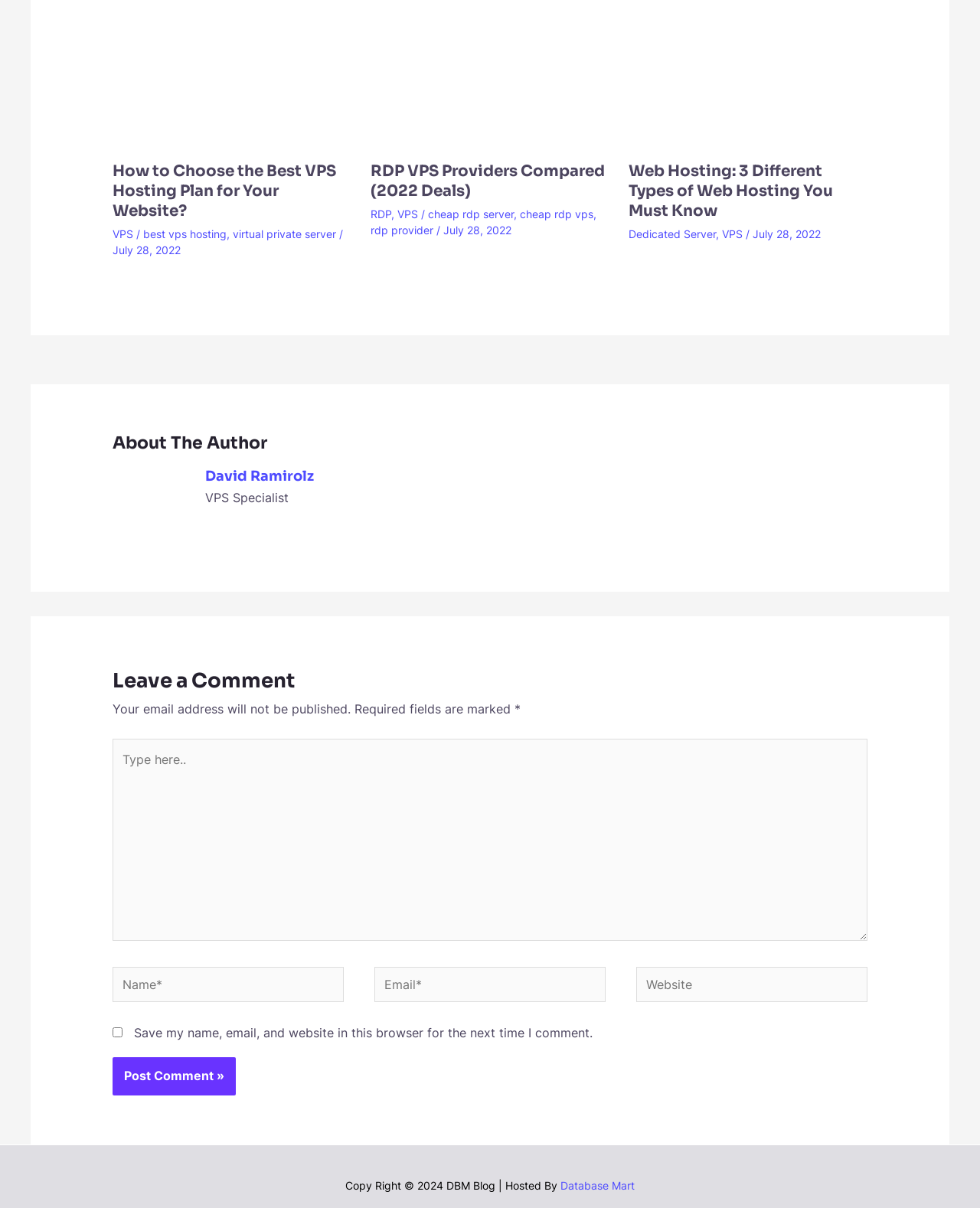Determine the bounding box coordinates for the region that must be clicked to execute the following instruction: "Read the blog post about LTD Website Facts".

None